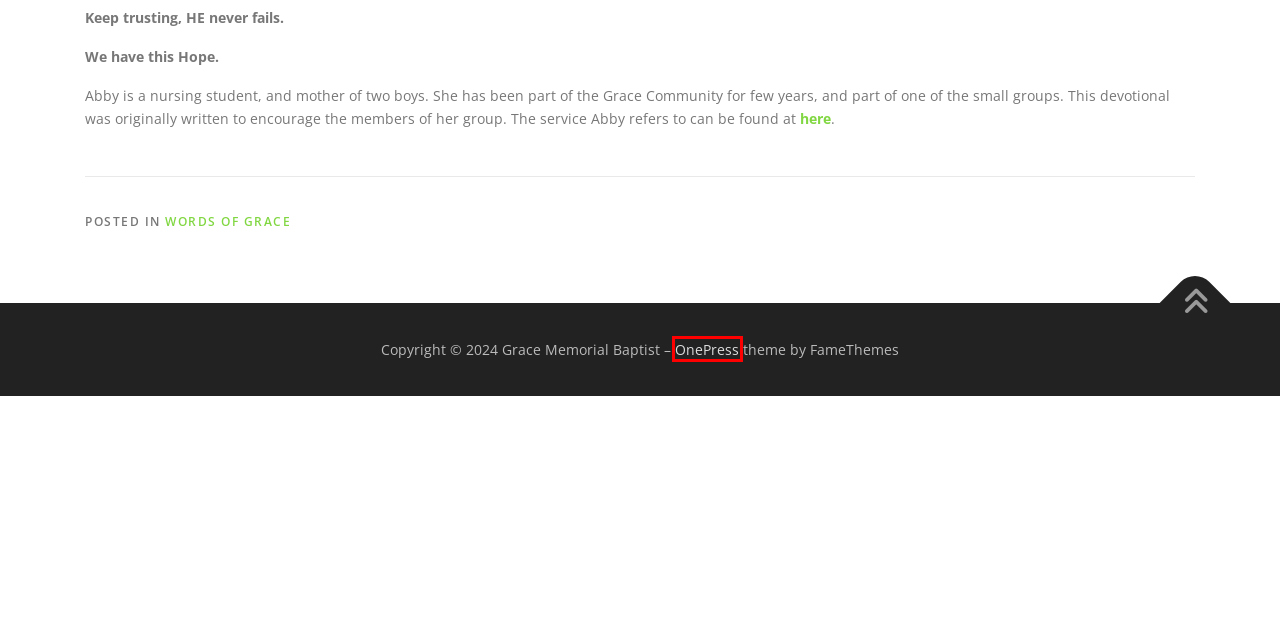Look at the screenshot of the webpage and find the element within the red bounding box. Choose the webpage description that best fits the new webpage that will appear after clicking the element. Here are the candidates:
A. Contact – Grace Memorial Baptist
B. About – Grace Memorial Baptist
C. Sermons – Grace Memorial Baptist
D. Ministries – Grace Memorial Baptist
E. Monthly Newsletter – Grace Memorial Baptist
F. Words of Grace – Grace Memorial Baptist
G. Free One Page WordPress Theme 2024 - OnePress
H. Church Calendar – Grace Memorial Baptist

G